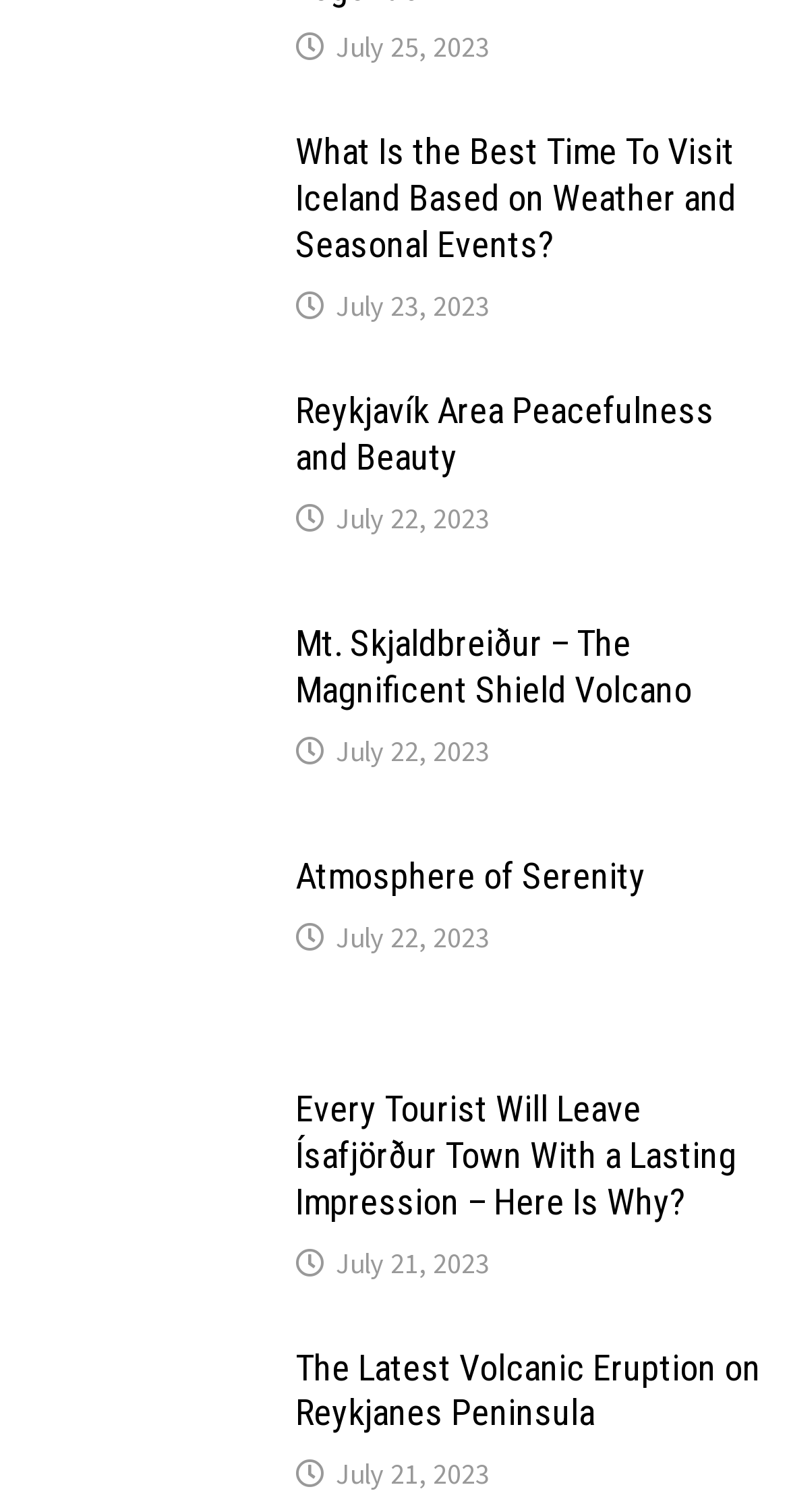Provide the bounding box coordinates of the HTML element described by the text: "Atmosphere of Serenity". The coordinates should be in the format [left, top, right, bottom] with values between 0 and 1.

[0.375, 0.565, 0.818, 0.593]